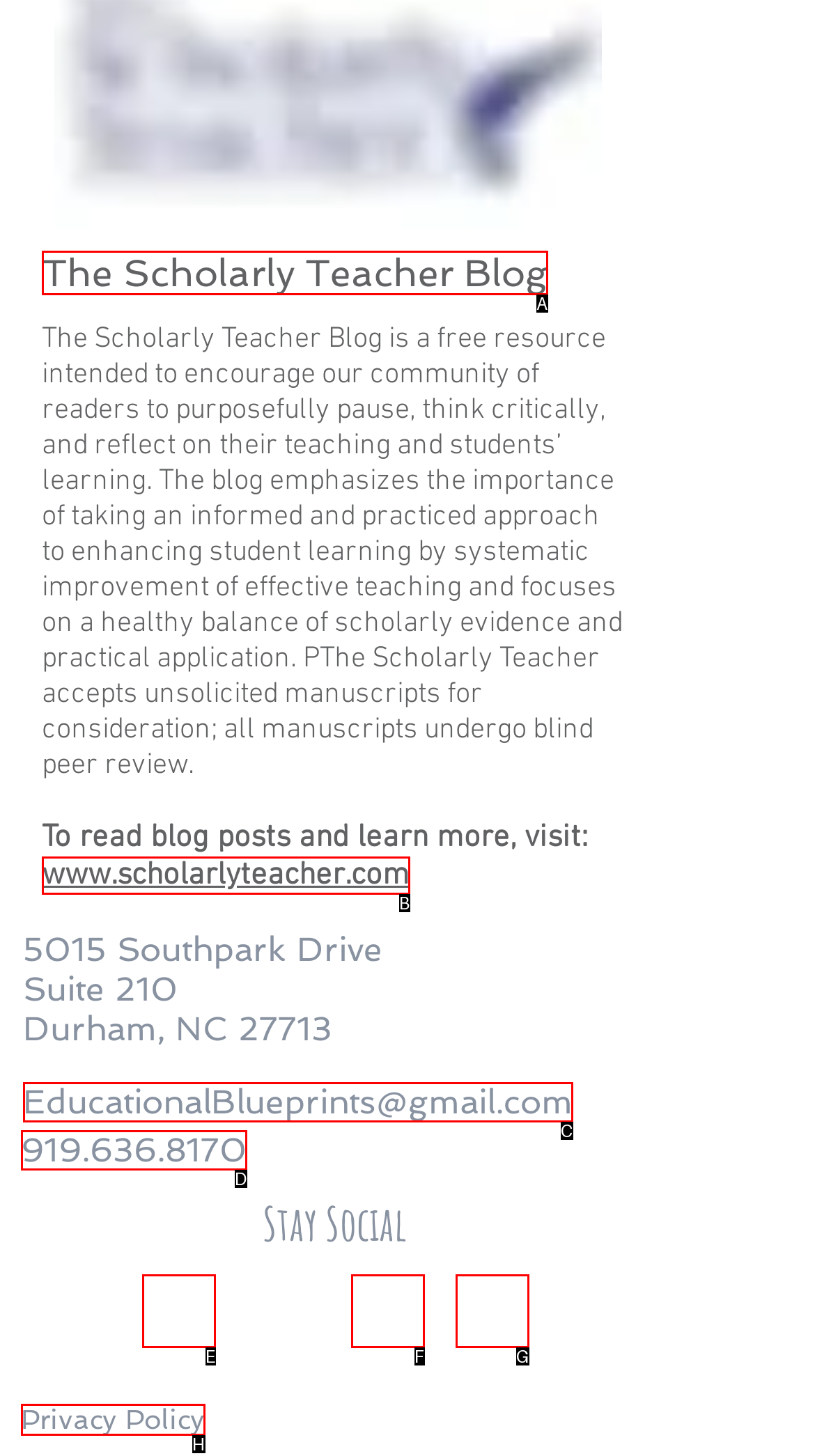Match the HTML element to the description: The Scholarly Teacher Blog. Respond with the letter of the correct option directly.

A